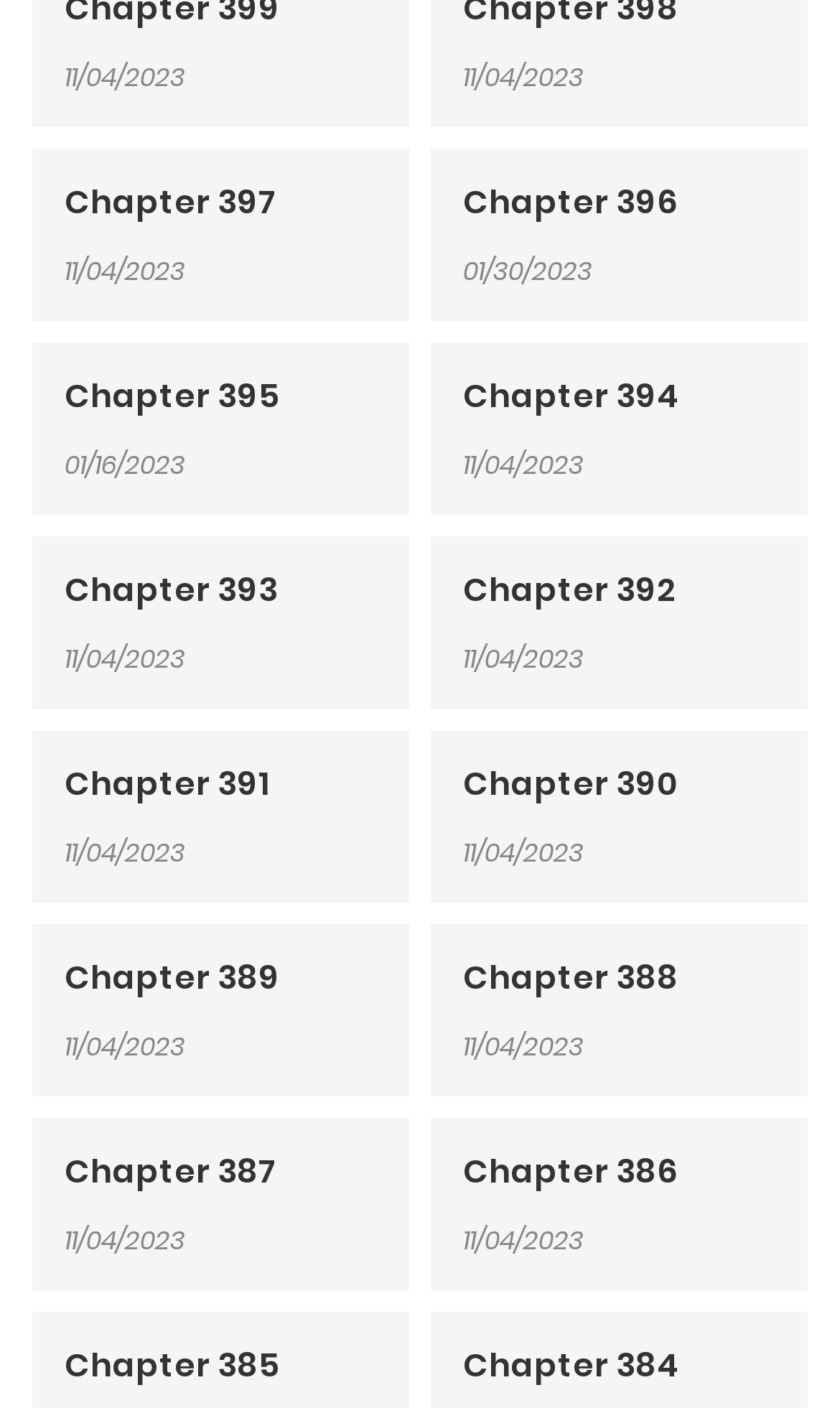Based on the image, provide a detailed response to the question:
What is the purpose of the dates?

The dates listed next to each chapter link likely represent the release dates of each chapter, providing users with information about when each chapter was published.